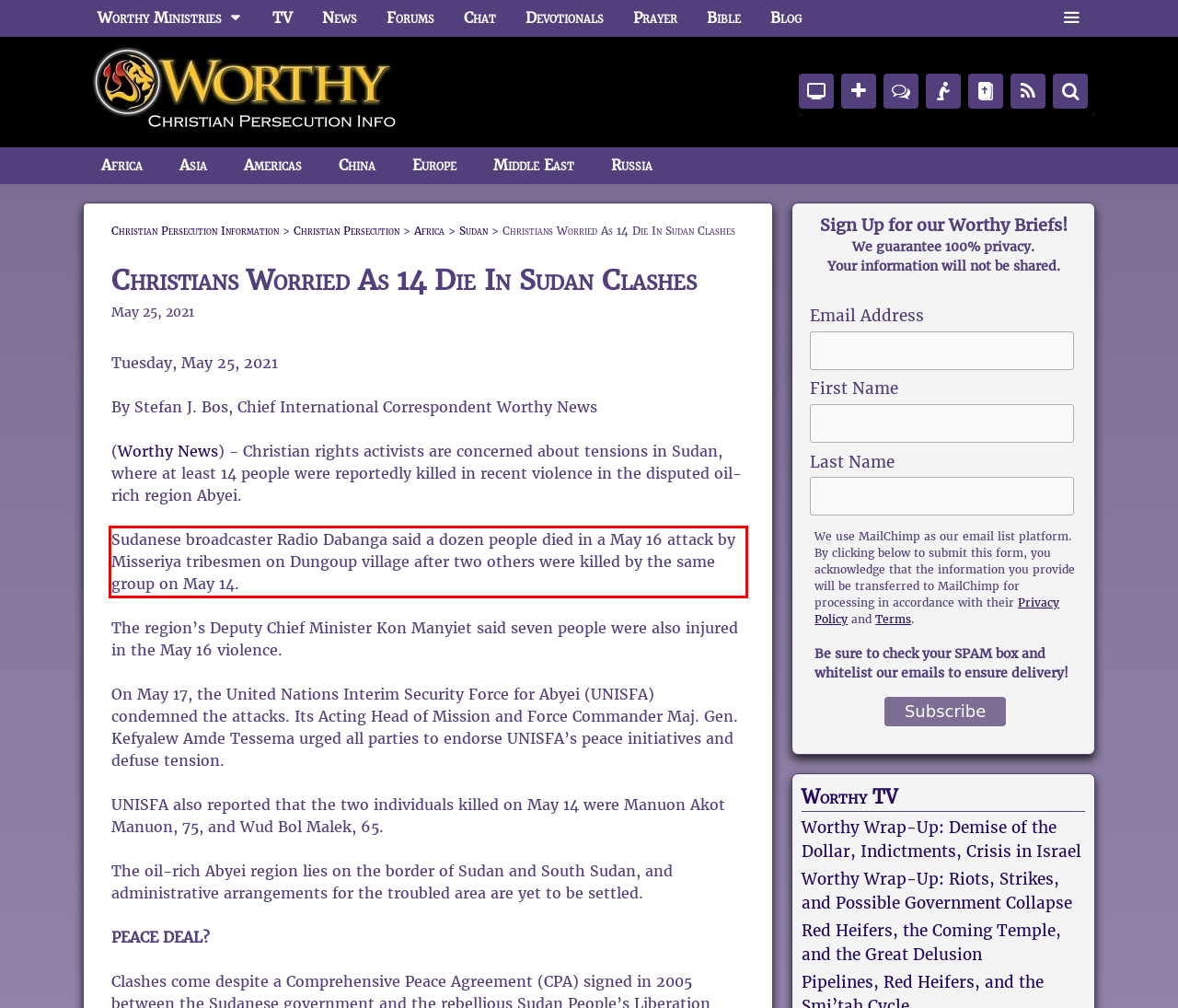Given the screenshot of a webpage, identify the red rectangle bounding box and recognize the text content inside it, generating the extracted text.

Sudanese broadcaster Radio Dabanga said a dozen people died in a May 16 attack by Misseriya tribesmen on Dungoup village after two others were killed by the same group on May 14.